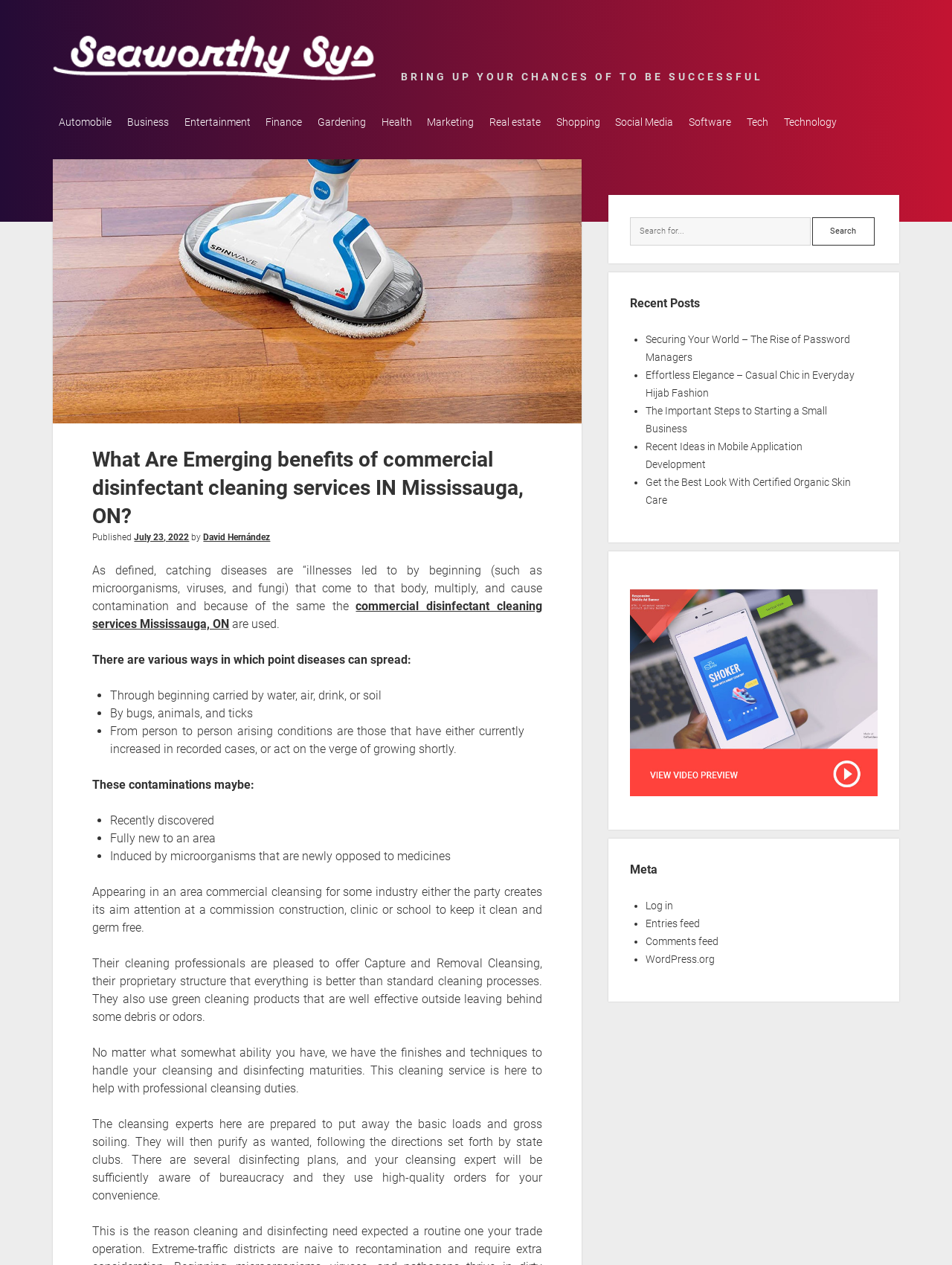Specify the bounding box coordinates of the area to click in order to follow the given instruction: "Read the 'What Are Emerging benefits of commercial disinfectant cleaning services IN Mississauga, ON?' article."

[0.097, 0.365, 0.569, 0.432]